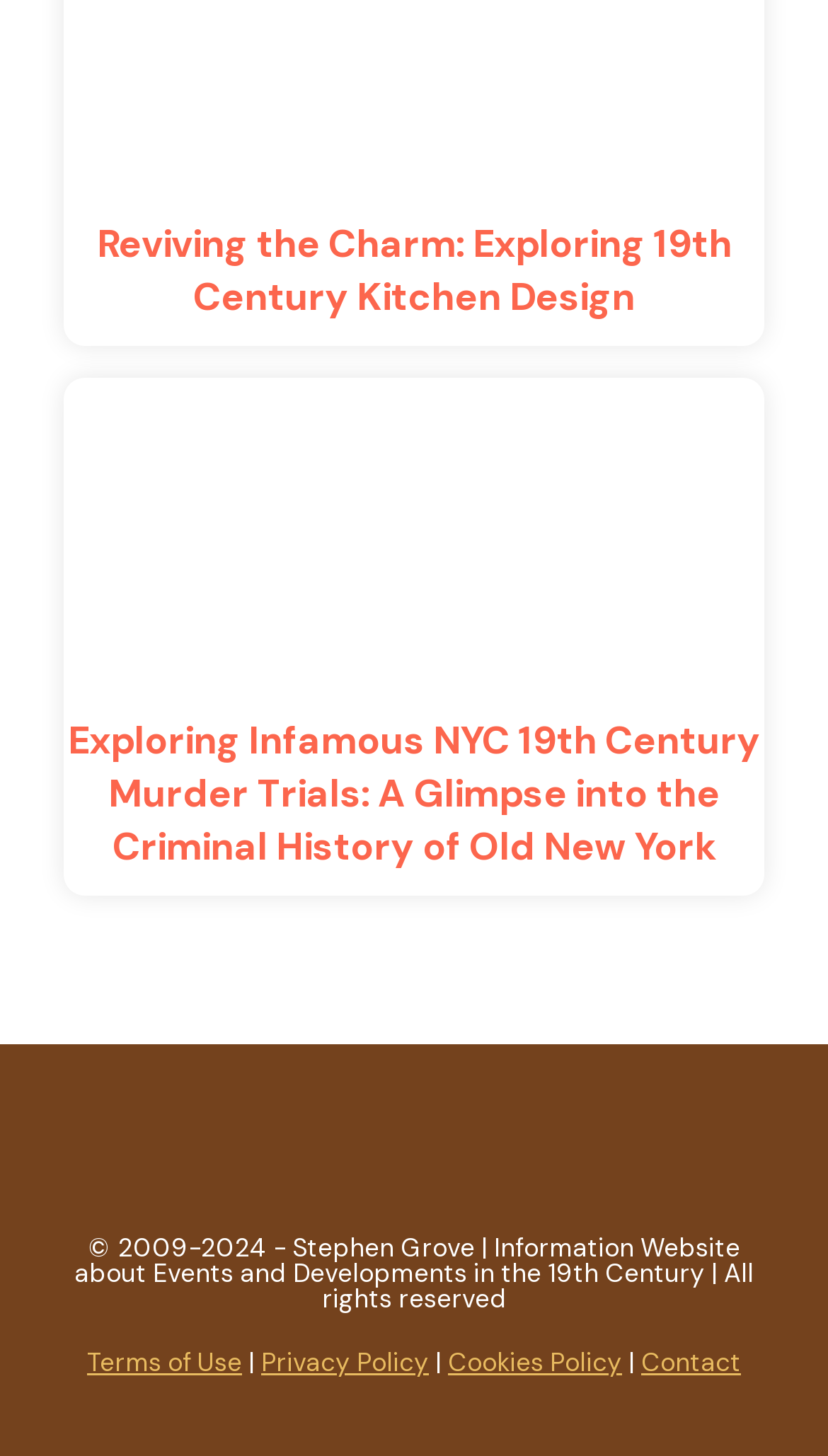Please reply to the following question with a single word or a short phrase:
How many links are on the webpage?

4